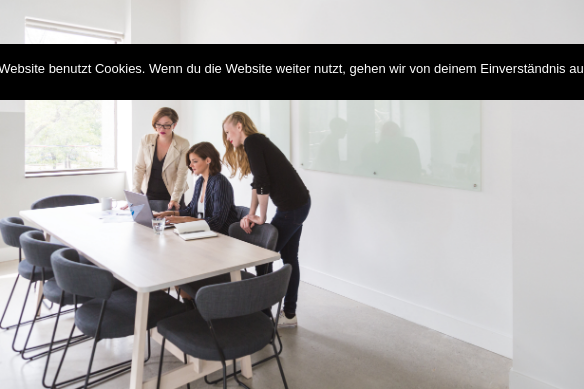What type of light is illuminating the workspace?
Please answer using one word or phrase, based on the screenshot.

Natural light